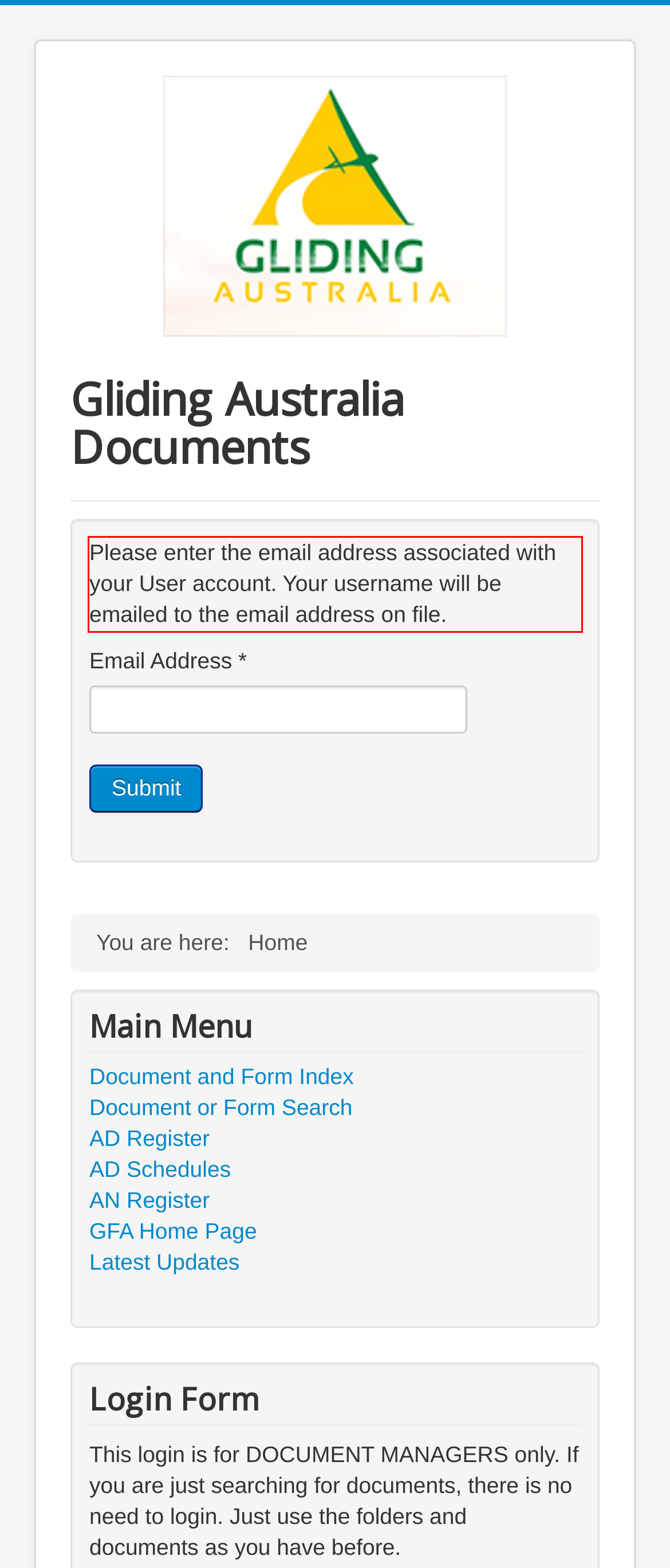By examining the provided screenshot of a webpage, recognize the text within the red bounding box and generate its text content.

Please enter the email address associated with your User account. Your username will be emailed to the email address on file.